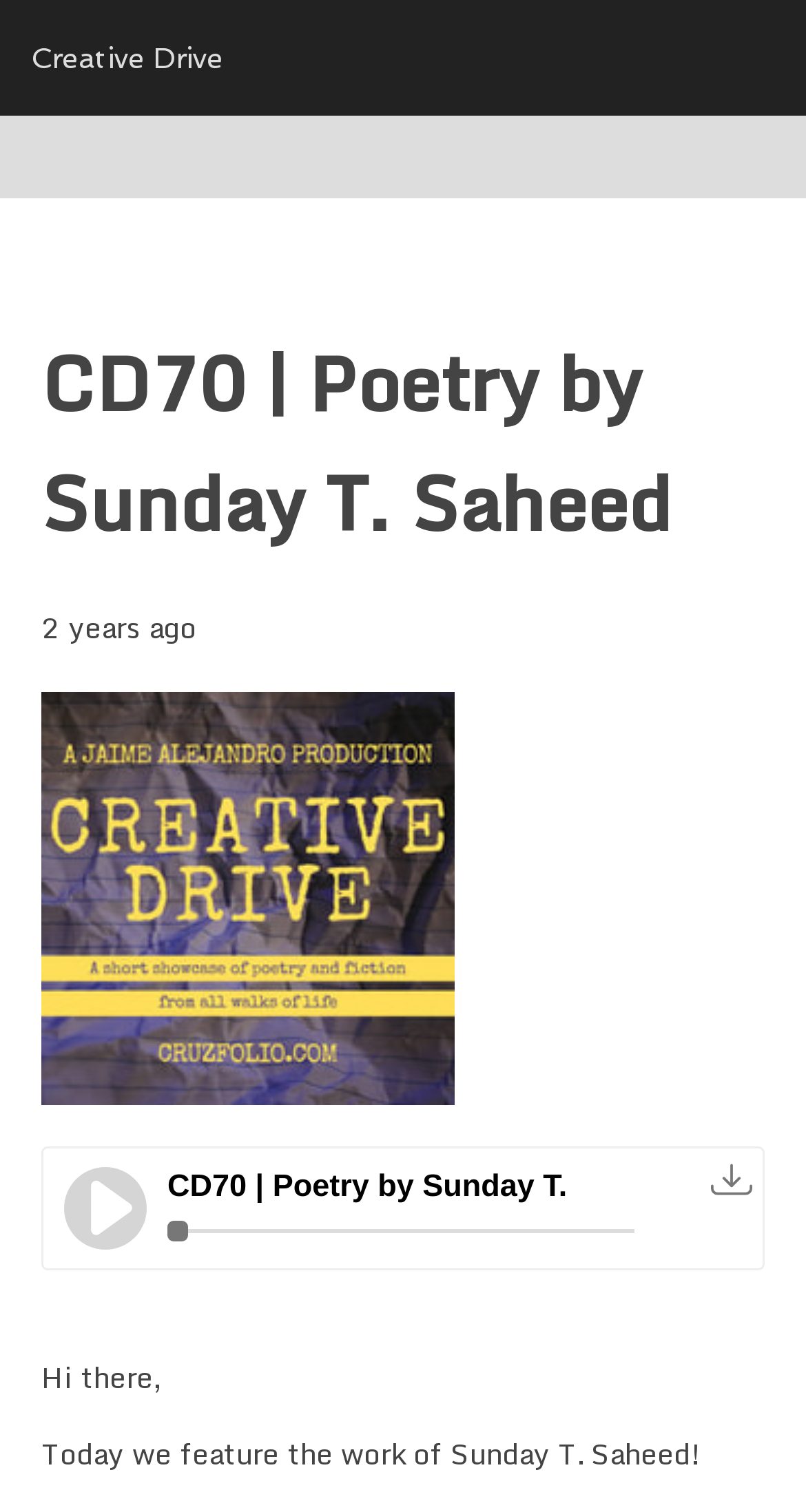Use the details in the image to answer the question thoroughly: 
How long ago was the content posted?

The webpage contains a timestamp '2 years ago', which indicates when the content was posted.